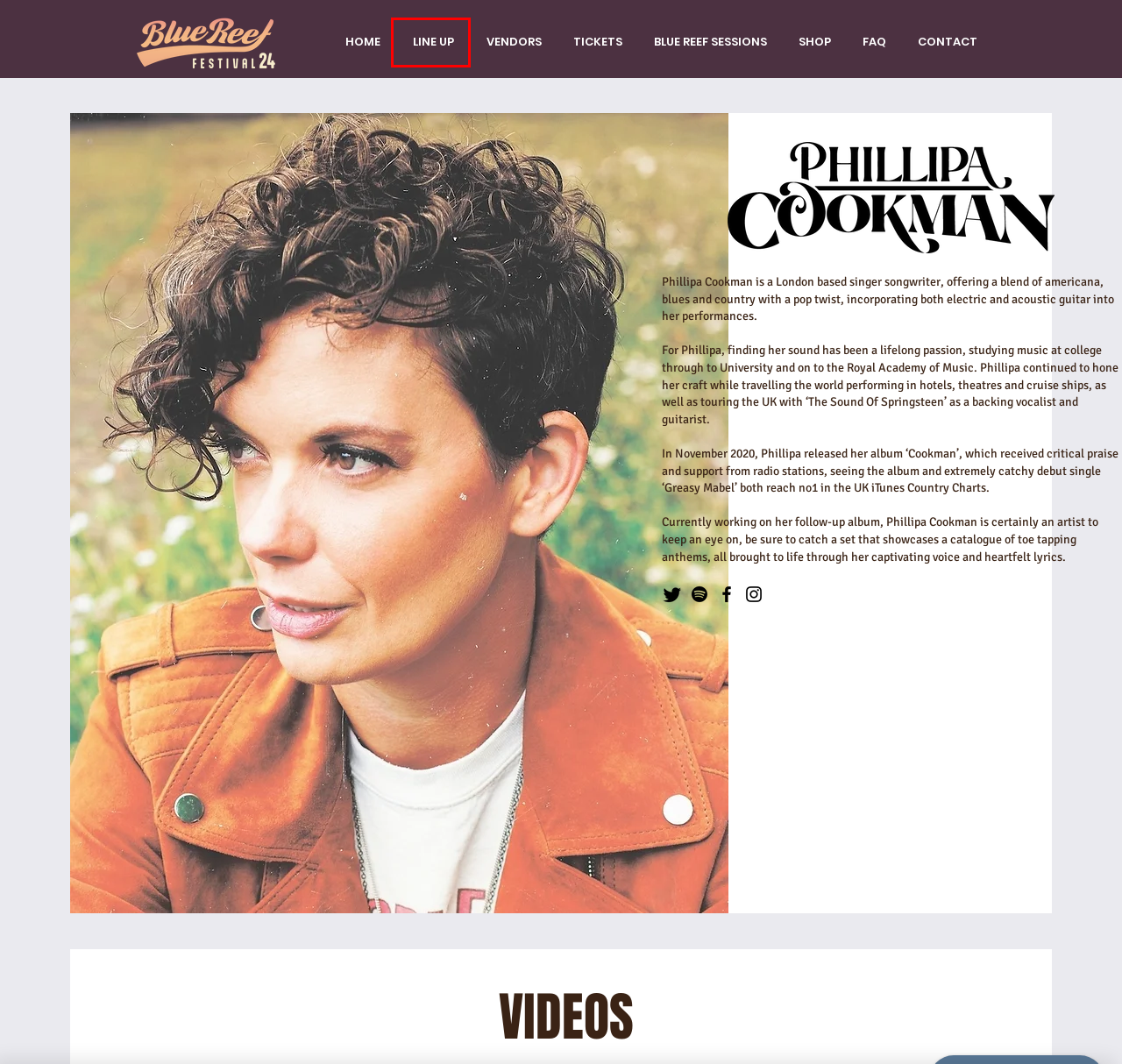Review the webpage screenshot and focus on the UI element within the red bounding box. Select the best-matching webpage description for the new webpage that follows after clicking the highlighted element. Here are the candidates:
A. Terms & Conditions | Blue Reef Festival
B. BLUE REEF FESTIVAL 2024 | Family Friendly Music Festival in Linton, Maidstone
C. Blue Reef Festival July 2024 | Family Friendly, Live Music, Local Food & Drink
D. LINE UP | Blue Reef Festival
E. BLUE REEF SESSIONS | Blue Reef Festival
F. VENDORS | Blue Reef Festival
G. All Products | Blue Reef Festival
H. FAQ | Blue Reef Festival

D